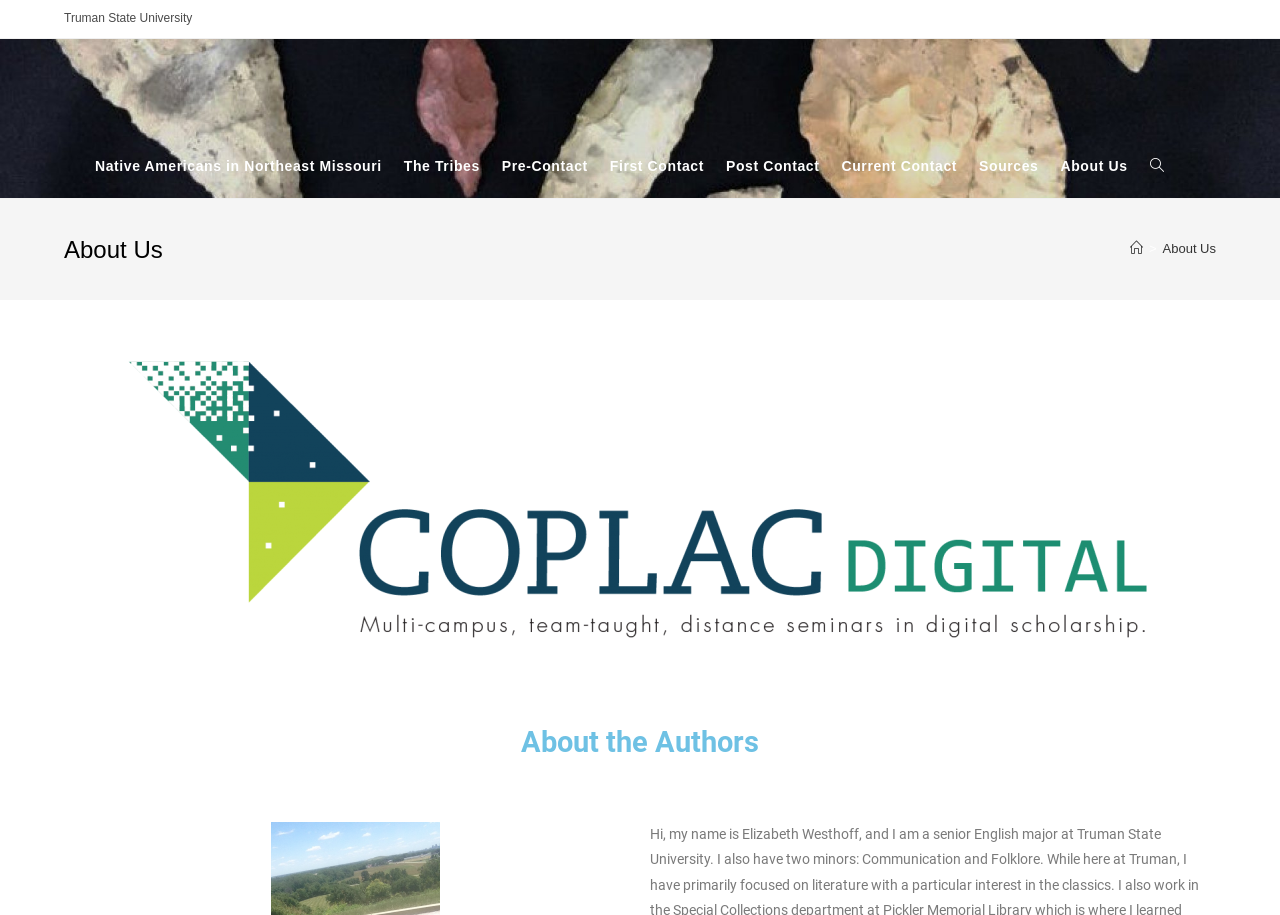Could you highlight the region that needs to be clicked to execute the instruction: "visit Native Americans in Northeast Missouri"?

[0.066, 0.146, 0.307, 0.216]